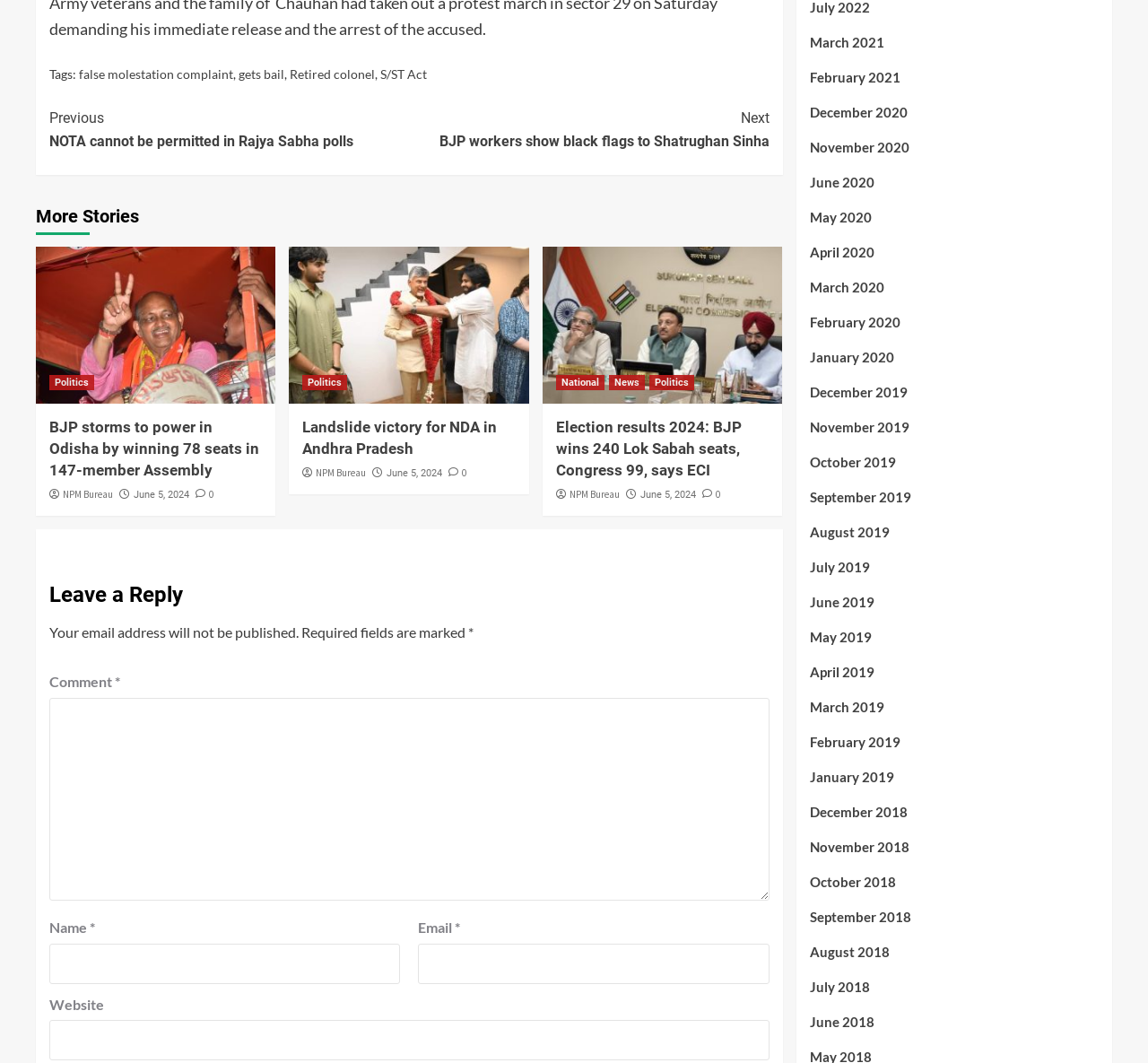Locate the bounding box coordinates of the clickable area to execute the instruction: "Click on 'March 2021'". Provide the coordinates as four float numbers between 0 and 1, represented as [left, top, right, bottom].

[0.705, 0.029, 0.957, 0.062]